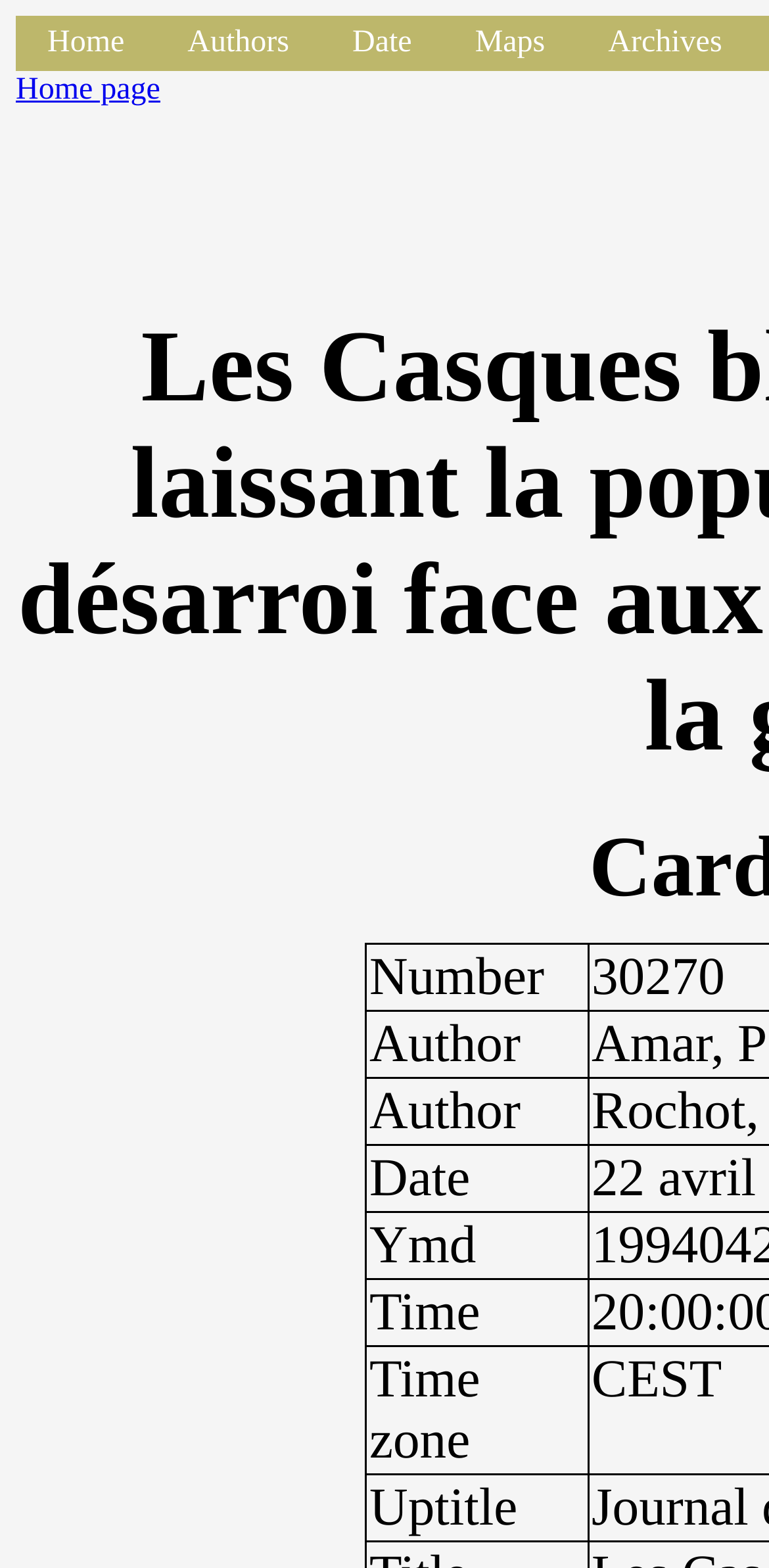What is the second link in the top navigation bar?
Refer to the screenshot and answer in one word or phrase.

Authors